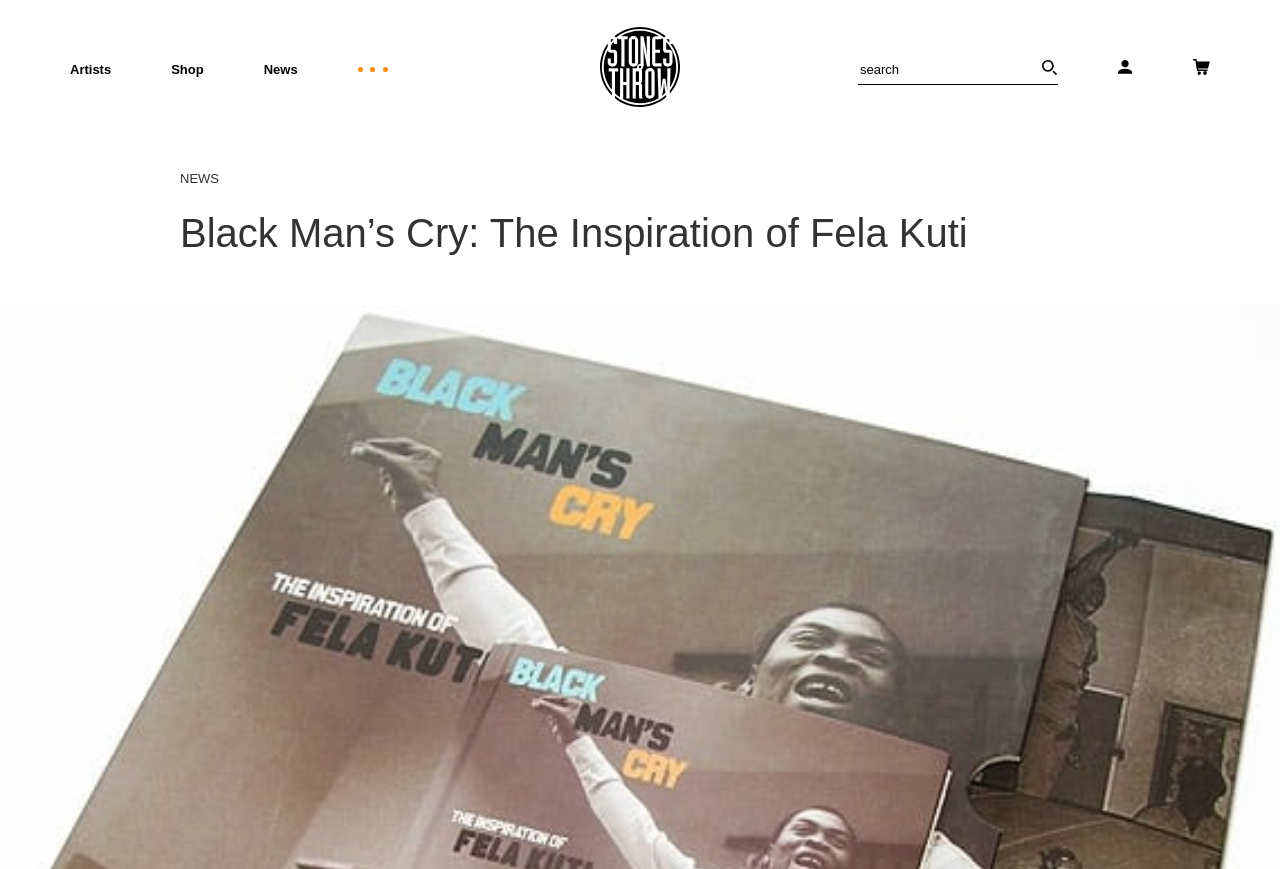Based on the image, provide a detailed and complete answer to the question: 
What type of website is this?

Based on the links 'Artists', 'Shop', and 'News' at the top of the page, and the list of artist names with corresponding images, I infer that this website is related to music and likely a music label or platform.